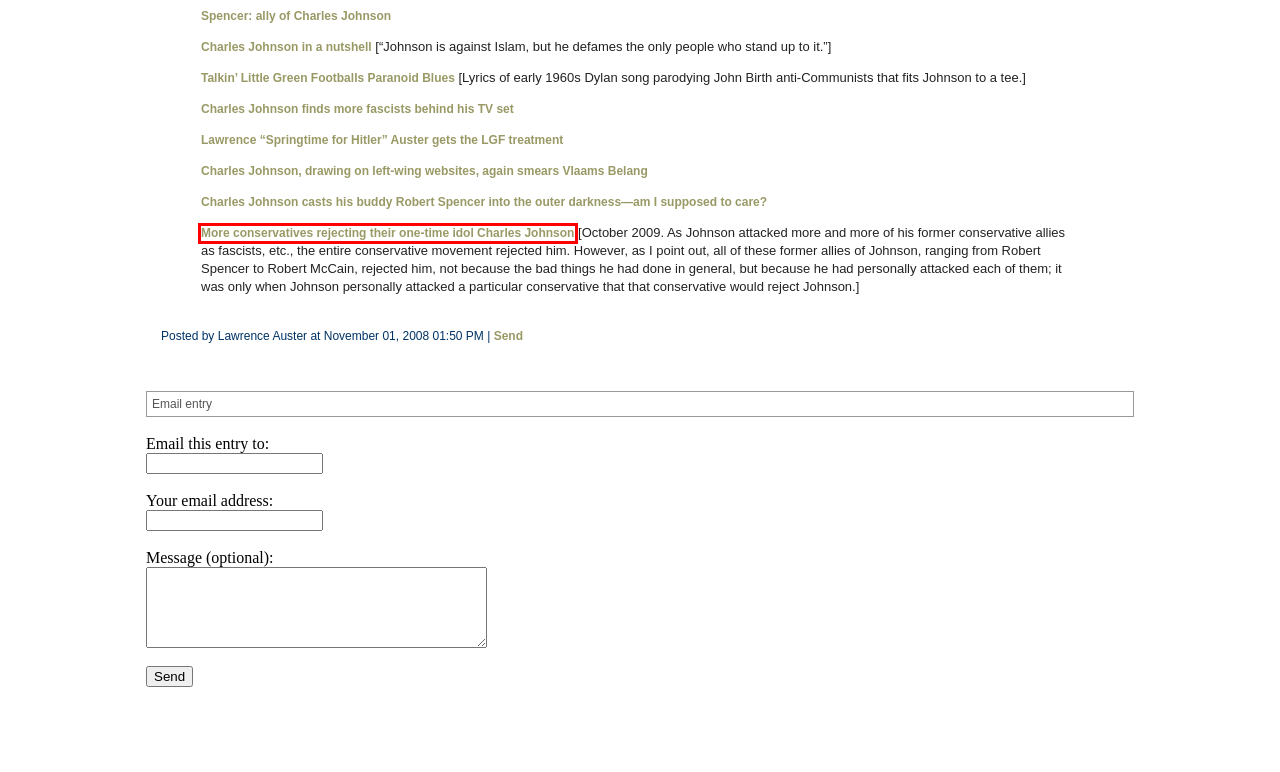A screenshot of a webpage is given, marked with a red bounding box around a UI element. Please select the most appropriate webpage description that fits the new page after clicking the highlighted element. Here are the candidates:
A. Charles Johnson, drawing on left-wing websites, again smears Vlaams Belang
B. Charles Johnson finds more fascists behind his TV set
C. Talkin' Little Green Footballs Paranoid Blues
D. Lawrence "Springtime for Hitler" Auster gets the LGF treatment
E. More conservatives rejecting their one-time idol Charles Johnson
F. View from the Right
G. Charles Johnson in a nutshell
H. Spencer:  ally of Charles Johnson

E